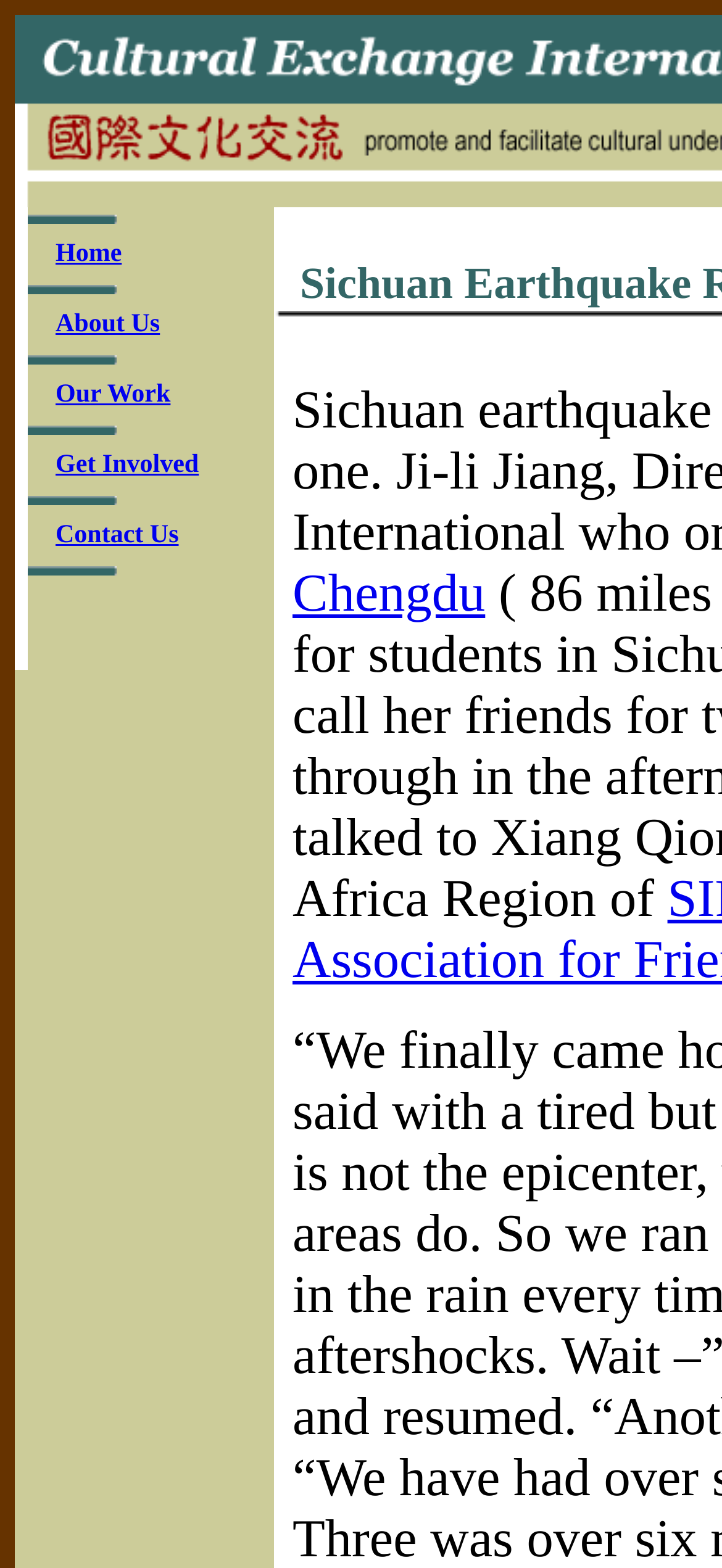Describe the webpage in detail, including text, images, and layout.

The webpage is for Cultural Exchange International, an organization that promotes cultural understanding between China and the West. At the top-left corner, there is a logo image. To the right of the logo, there is a navigation menu with five tabs: Home, About Us, Our Work, Get Involved, and Contact Us. Each tab has an accompanying image and a link with the same text as the tab.

Below the navigation menu, there is a large empty space, and at the bottom-right corner, there is another image. The overall layout is divided into a table structure, with each row containing a table cell that spans the entire width of the page. The navigation menu and the images are arranged in a vertical column, with each element stacked on top of the other.